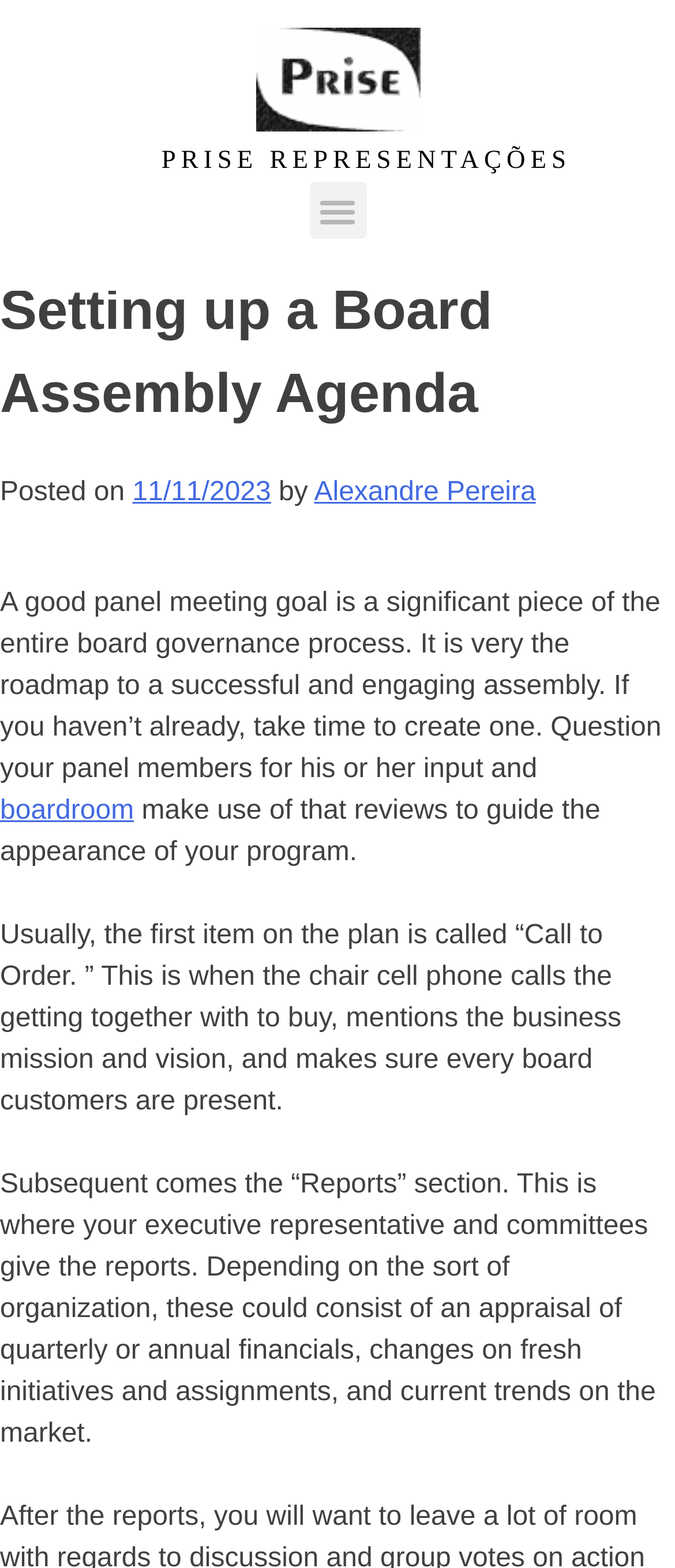Respond concisely with one word or phrase to the following query:
Who is the author of the post?

Alexandre Pereira